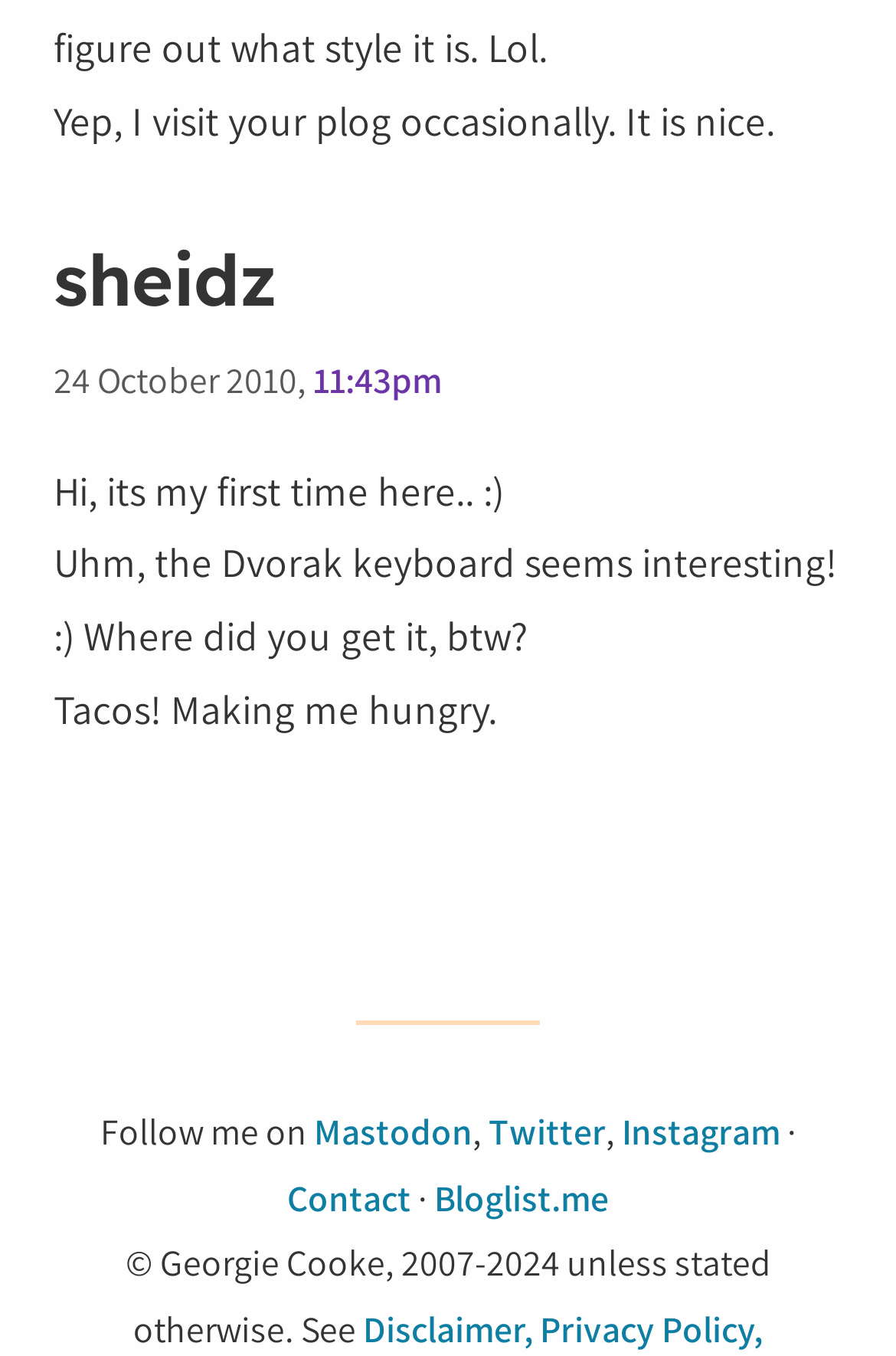Please provide a short answer using a single word or phrase for the question:
What is the date of the first comment?

24 October 2010